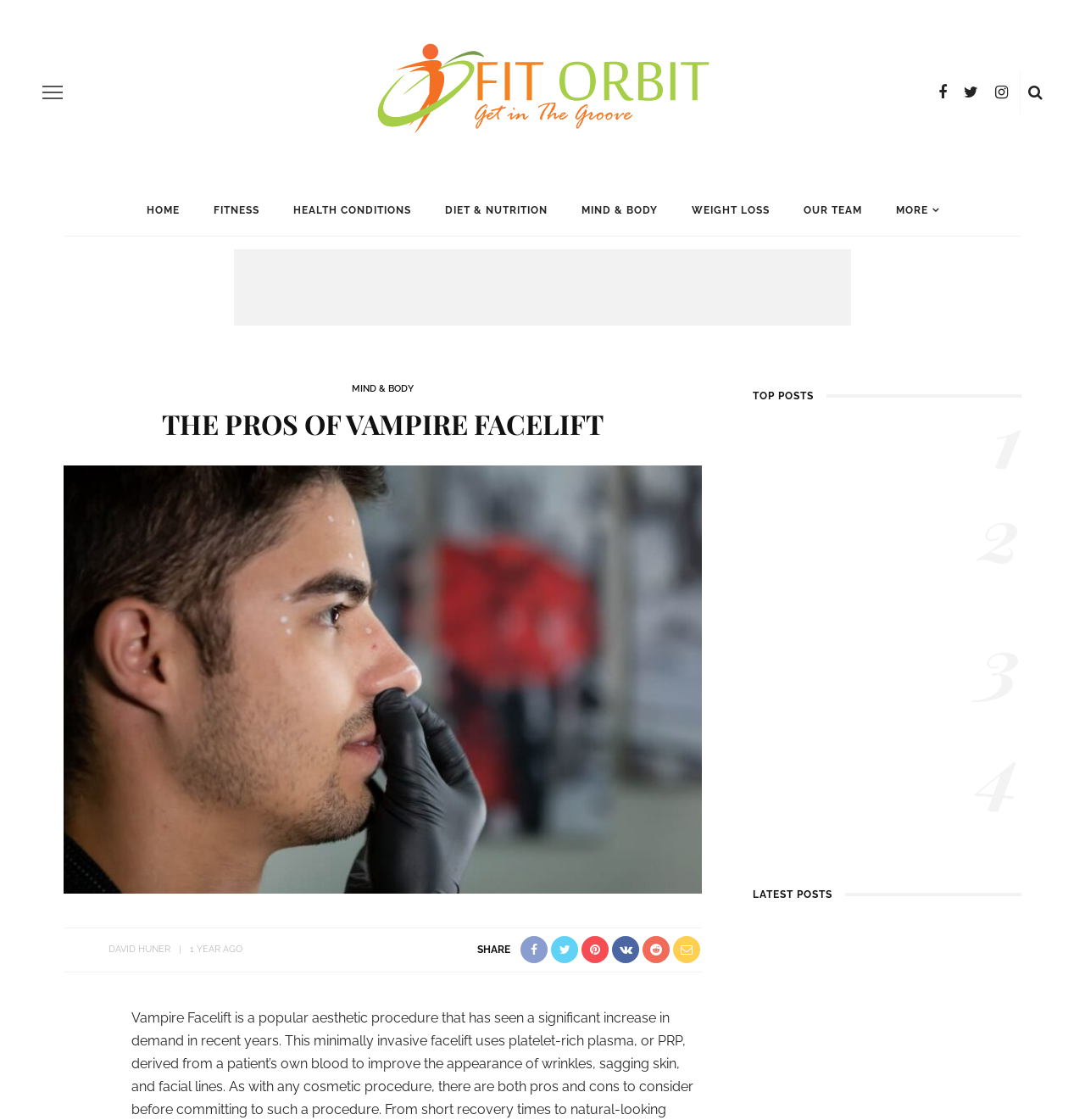Locate the bounding box coordinates of the element's region that should be clicked to carry out the following instruction: "Read the article about Vampire Facelift". The coordinates need to be four float numbers between 0 and 1, i.e., [left, top, right, bottom].

[0.059, 0.599, 0.647, 0.613]